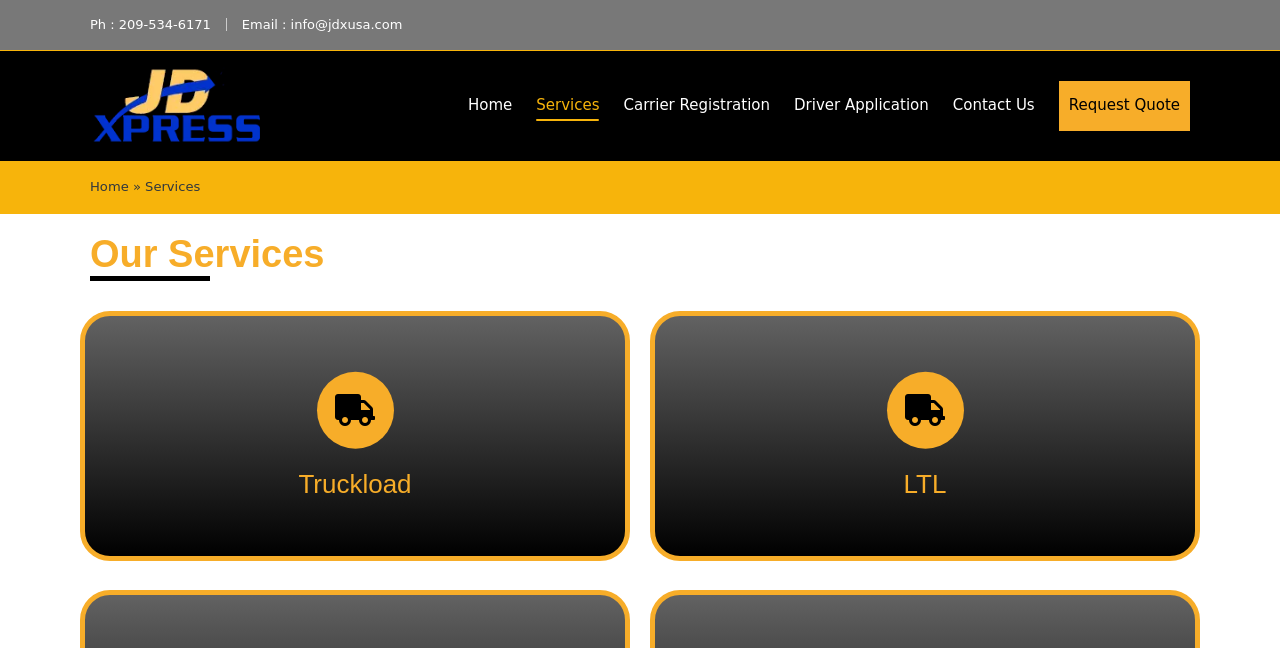Locate the bounding box coordinates of the area that needs to be clicked to fulfill the following instruction: "click the JD Express link". The coordinates should be in the format of four float numbers between 0 and 1, namely [left, top, right, bottom].

[0.07, 0.102, 0.209, 0.225]